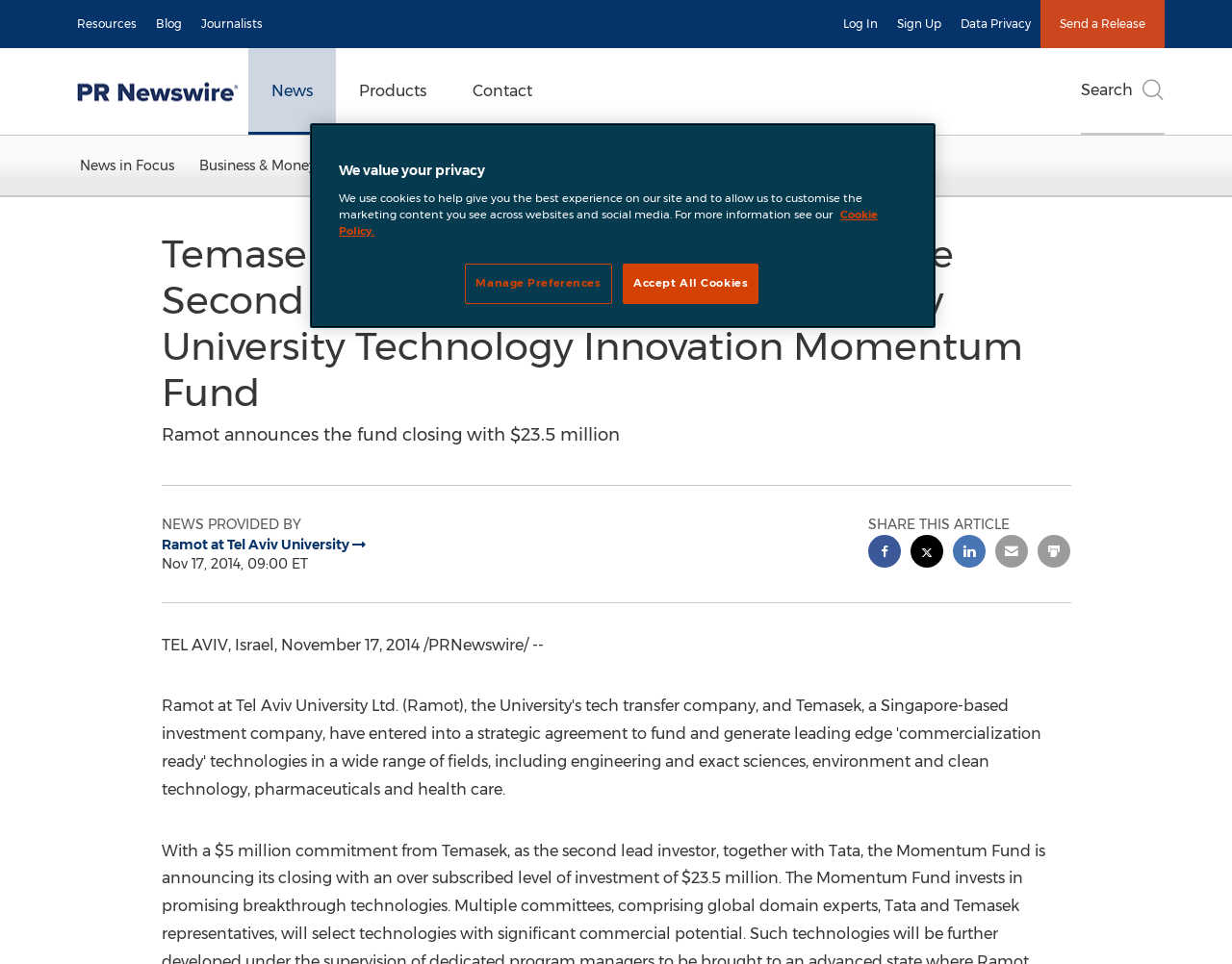Find the bounding box coordinates for the element that must be clicked to complete the instruction: "Search for news". The coordinates should be four float numbers between 0 and 1, indicated as [left, top, right, bottom].

[0.877, 0.05, 0.945, 0.141]